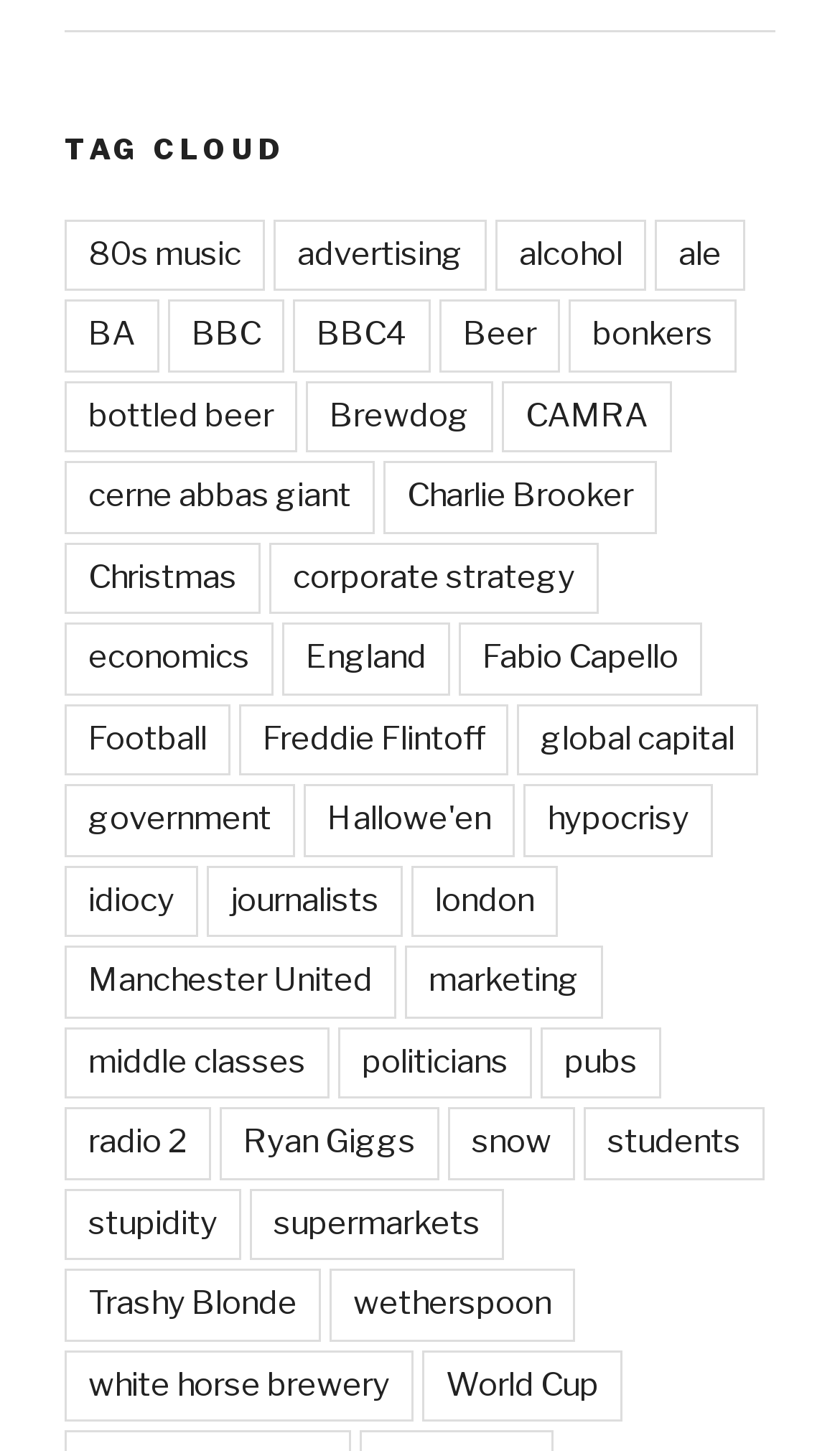Give a short answer using one word or phrase for the question:
What is the first link in the tag cloud?

80s music